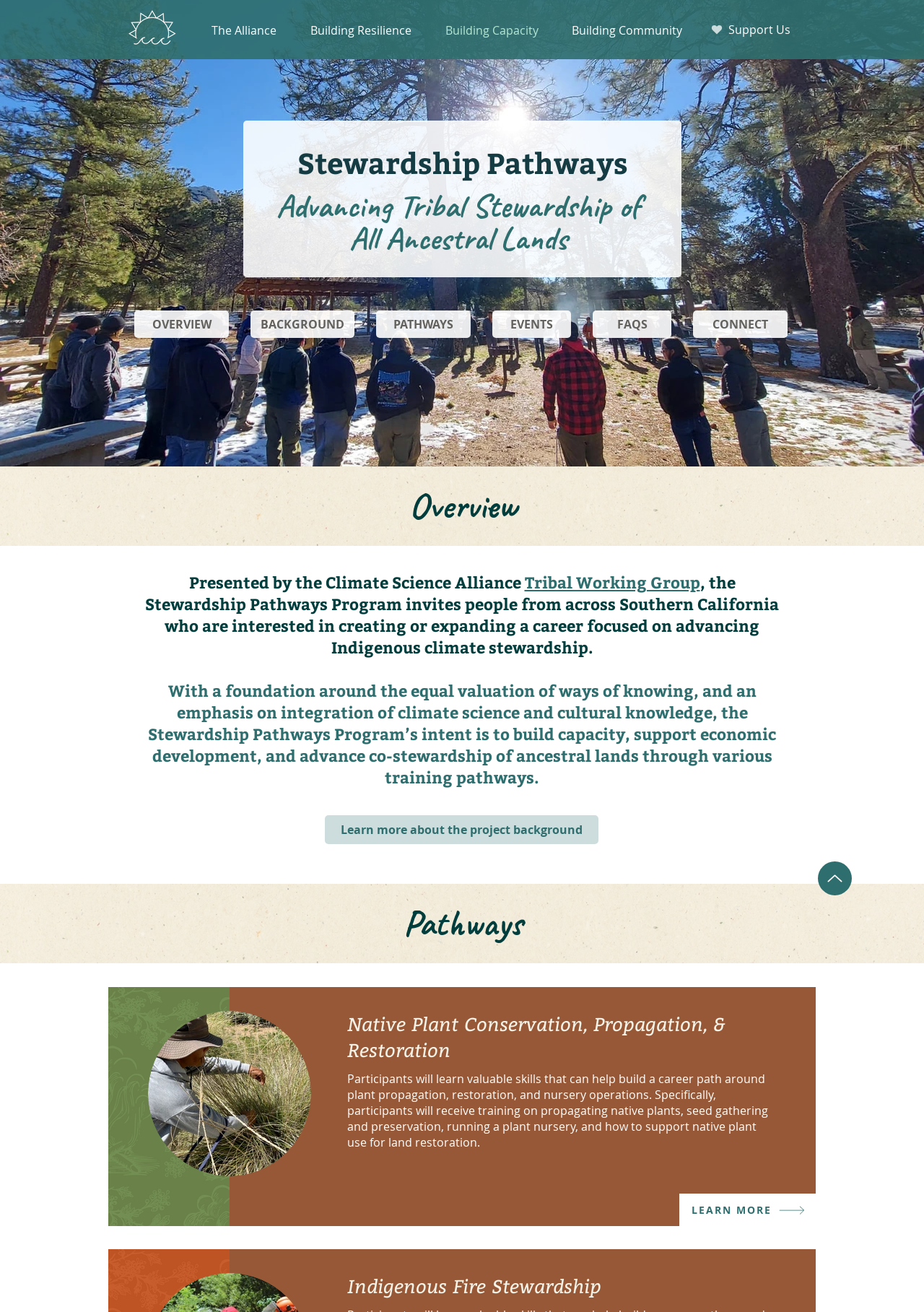What is the name of the program presented by the Climate Science Alliance Tribal Working Group?
Please analyze the image and answer the question with as much detail as possible.

I found this answer by reading the heading 'Stewardship Pathways' and the subsequent paragraph that describes the program, which is presented by the Climate Science Alliance Tribal Working Group.